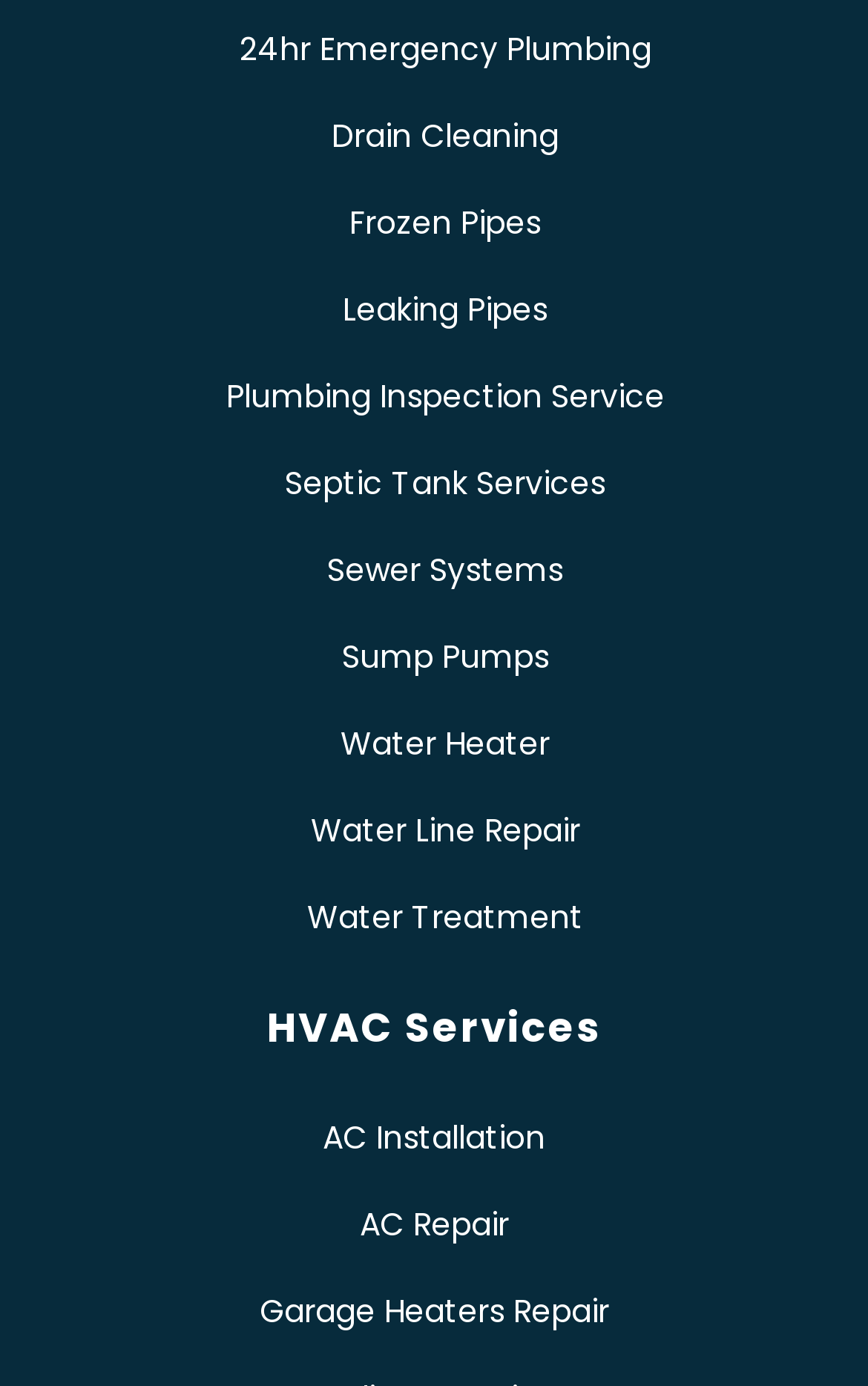Determine the bounding box coordinates (top-left x, top-left y, bottom-right x, bottom-right y) of the UI element described in the following text: 24hr Emergency Plumbing

[0.077, 0.019, 0.949, 0.053]